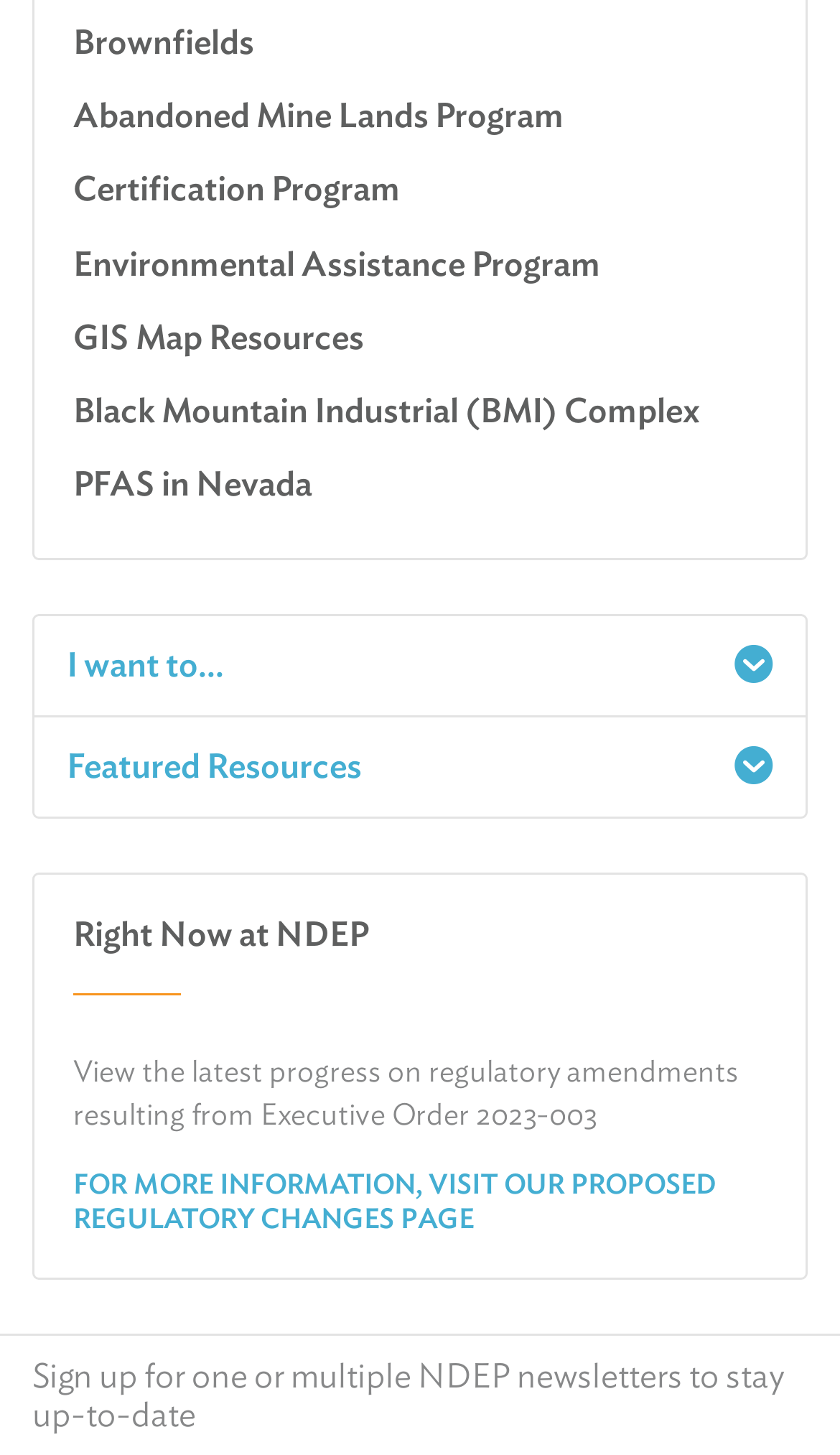Identify the bounding box coordinates for the region of the element that should be clicked to carry out the instruction: "Sign up for NDEP newsletters". The bounding box coordinates should be four float numbers between 0 and 1, i.e., [left, top, right, bottom].

[0.038, 0.932, 0.933, 0.987]